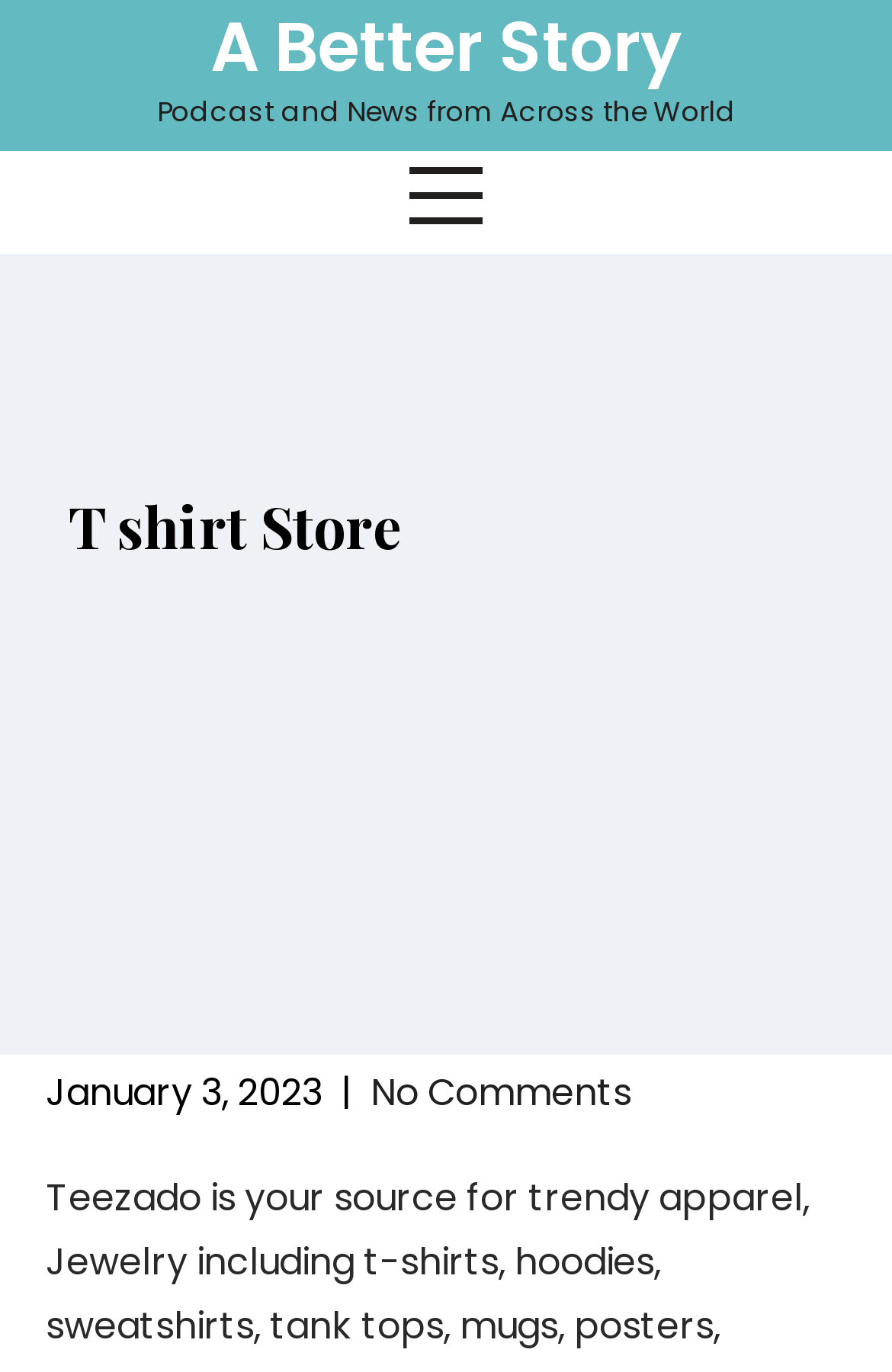Provide a short answer to the following question with just one word or phrase: How many comments are there on the latest article?

No Comments